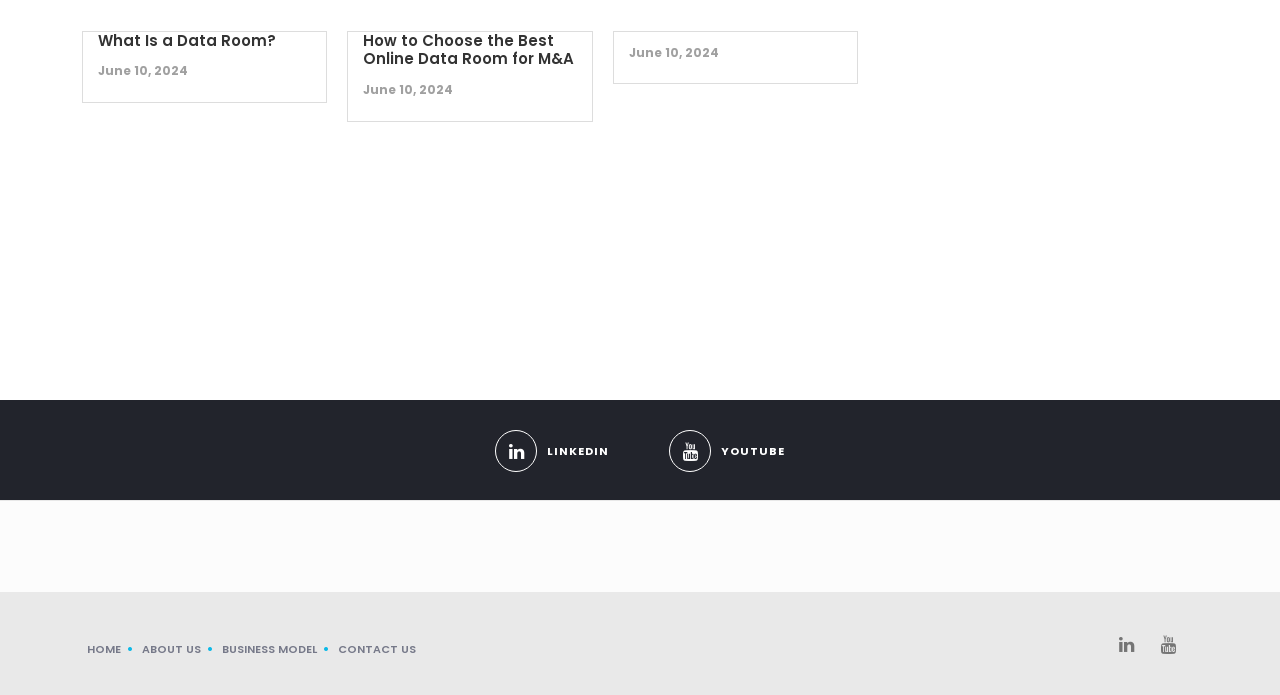Using the given element description, provide the bounding box coordinates (top-left x, top-left y, bottom-right x, bottom-right y) for the corresponding UI element in the screenshot: Site Map

None